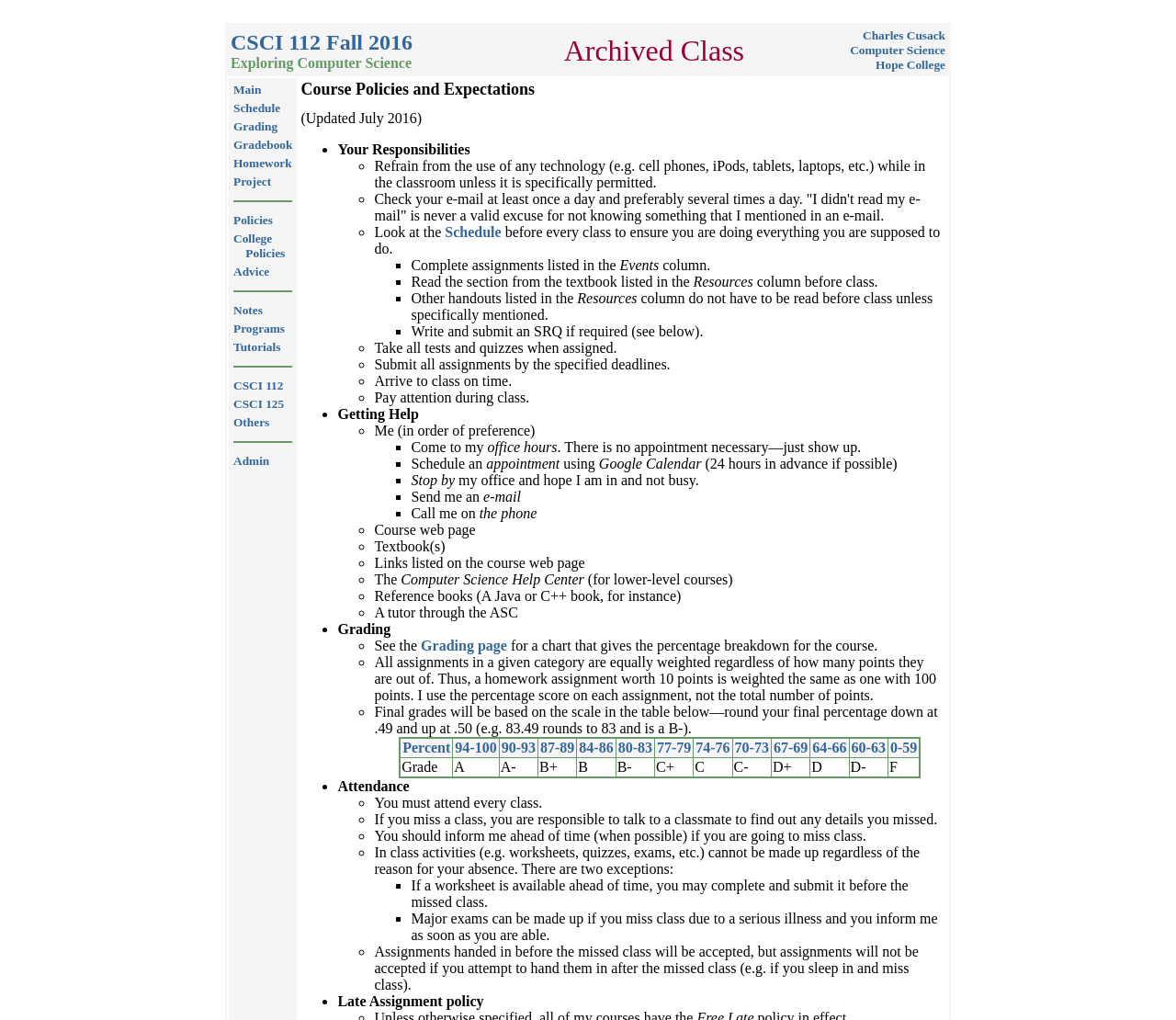Please find the bounding box coordinates of the element's region to be clicked to carry out this instruction: "View the 'Schedule'".

[0.198, 0.097, 0.238, 0.113]